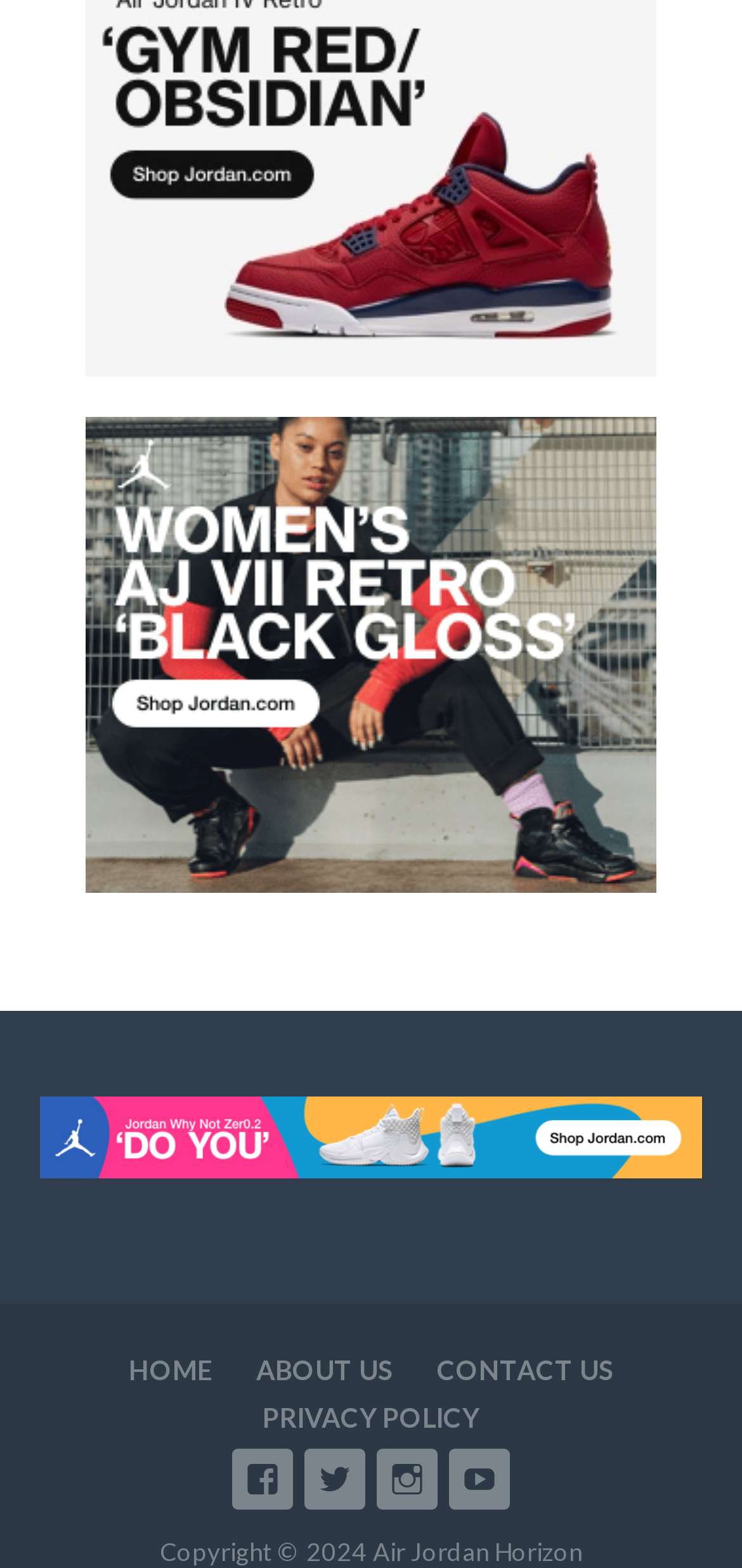Using the provided element description: "About Us", identify the bounding box coordinates. The coordinates should be four floats between 0 and 1 in the order [left, top, right, bottom].

[0.345, 0.863, 0.529, 0.883]